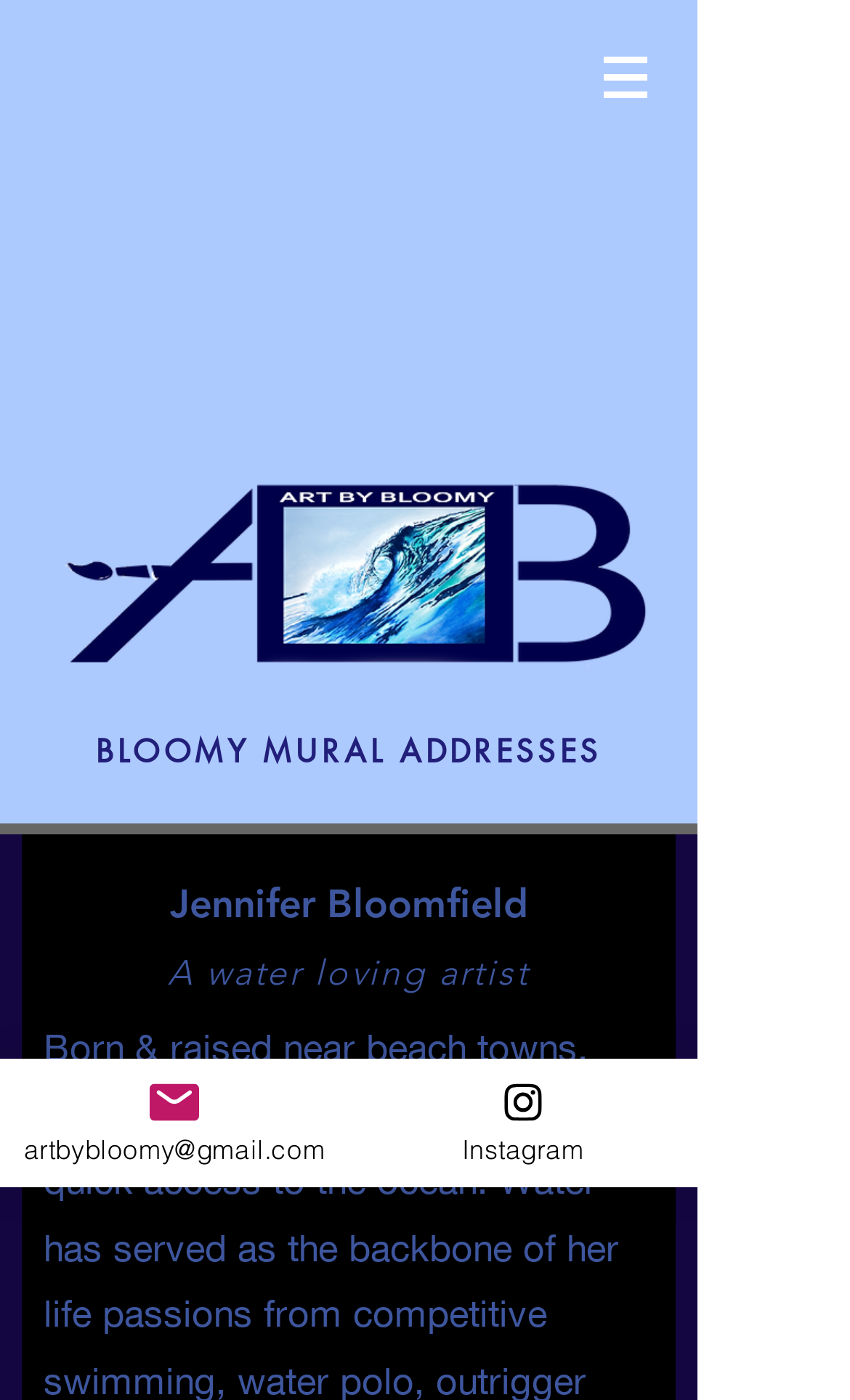Detail the webpage's structure and highlights in your description.

The webpage is about Bloomy, an artist, and features a navigation menu at the top right corner with a button that has a popup menu. Below the navigation menu, there is a large image that takes up most of the width of the page, with a clear background and a short description "ABB clear back Short.png".

On the left side of the page, there is a link to "BLOOMY MURAL ADDRESSES" and a heading that reads "Jennifer Bloomfield", indicating that Bloomy is the artist's name. Below the heading, there is a brief description of the artist, "A water loving artist".

At the bottom of the page, there are three links: one to the artist's email address "artbybloomy@gmail.com" on the left, and two social media links, "Instagram" on the right, each accompanied by a small icon.